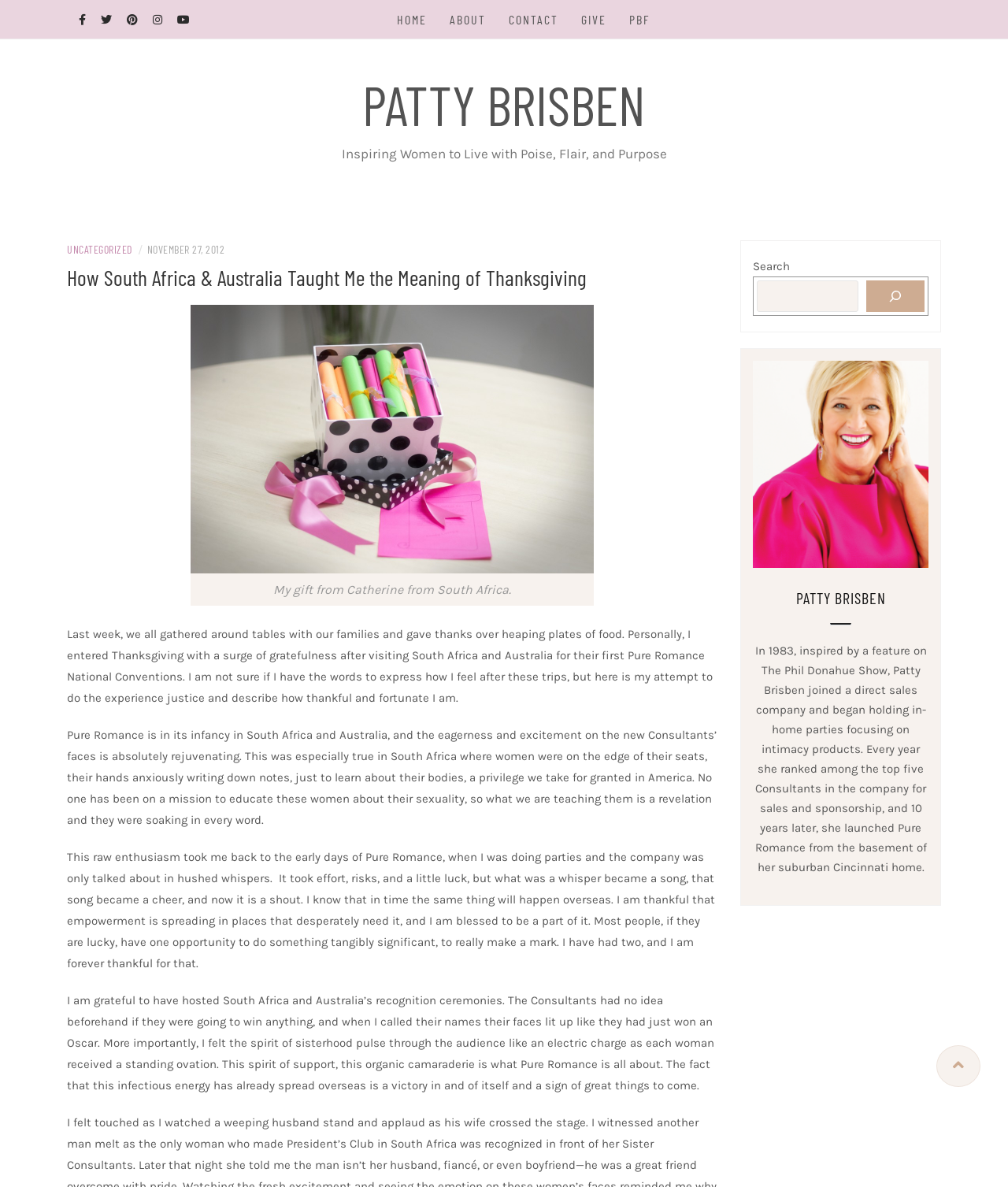Use a single word or phrase to respond to the question:
What is the date mentioned in the article?

NOVEMBER 27, 2012